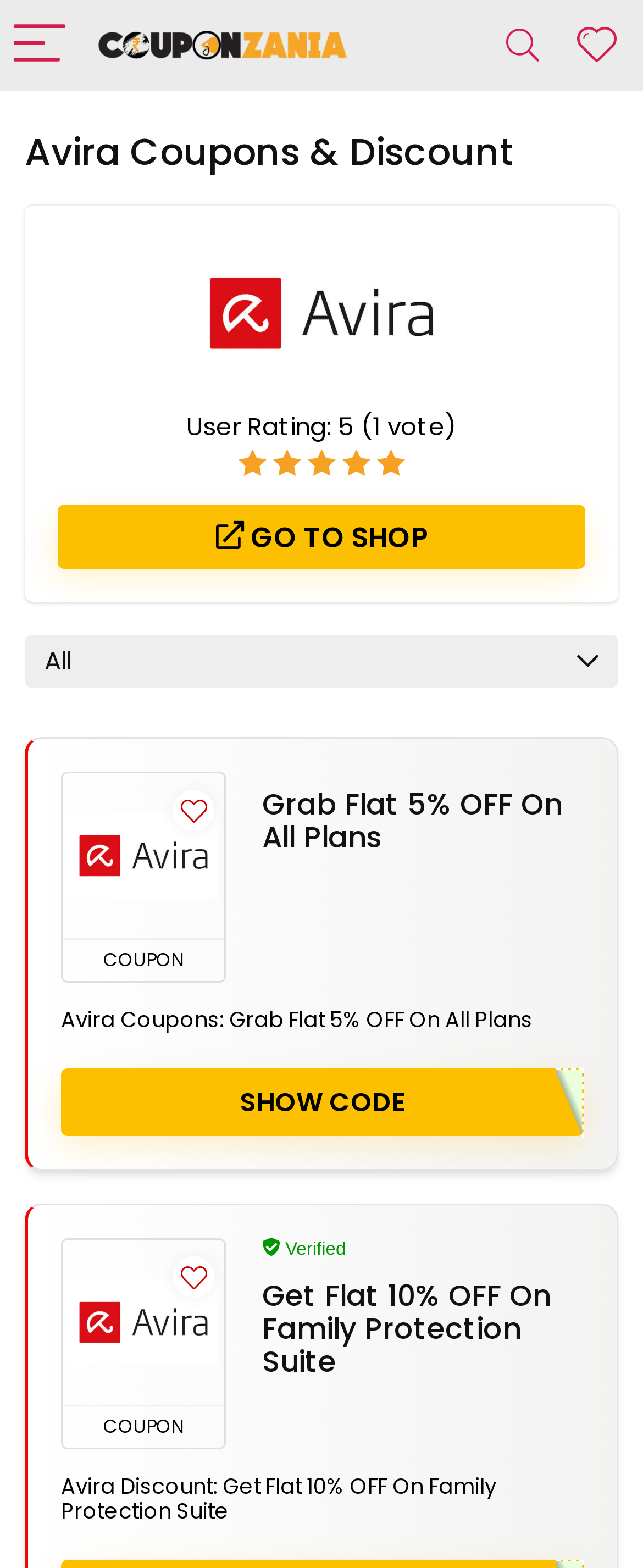Please locate the bounding box coordinates of the region I need to click to follow this instruction: "Click the menu button".

[0.0, 0.001, 0.123, 0.057]